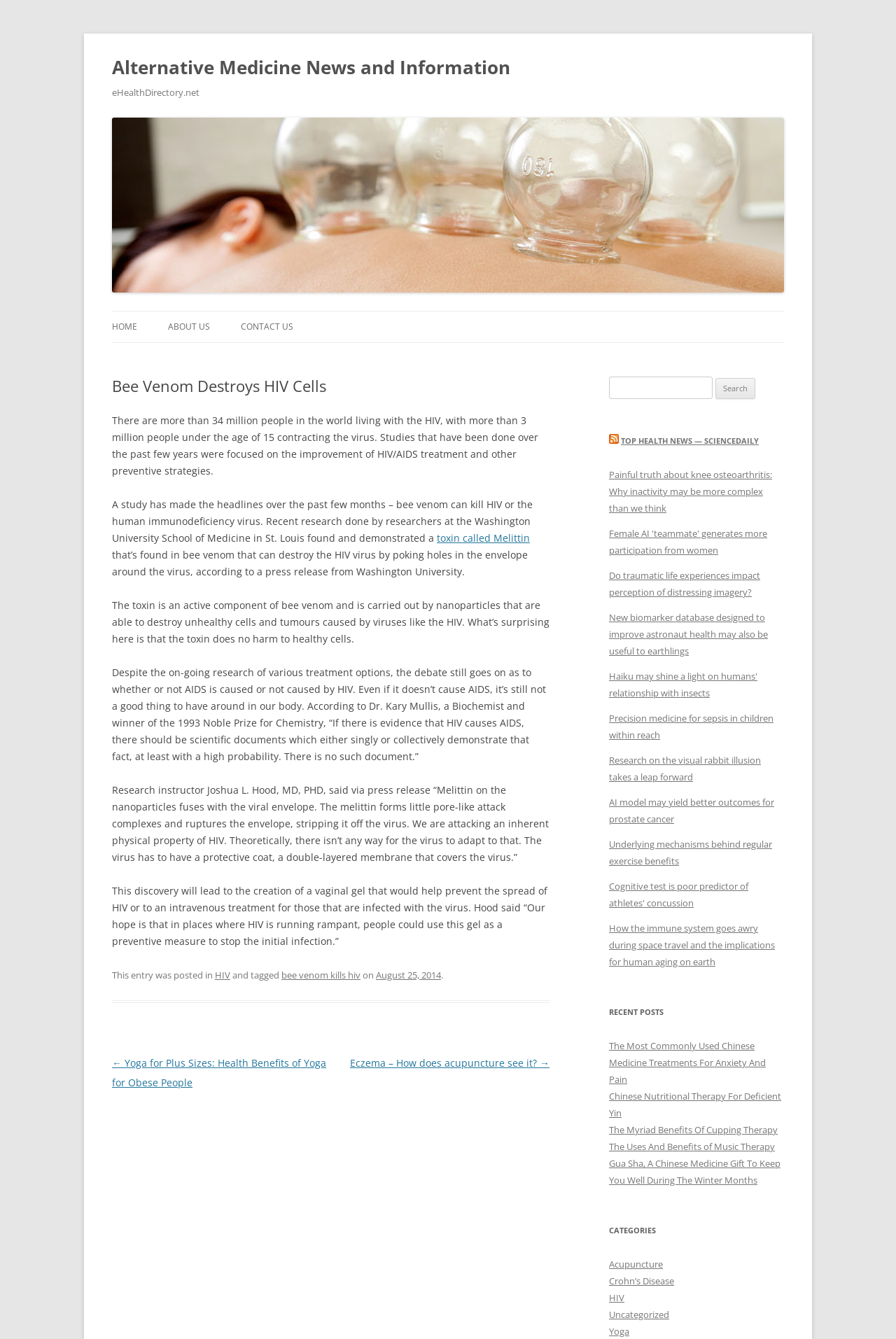Pinpoint the bounding box coordinates of the clickable area necessary to execute the following instruction: "Read about bee venom killing HIV". The coordinates should be given as four float numbers between 0 and 1, namely [left, top, right, bottom].

[0.125, 0.372, 0.595, 0.407]